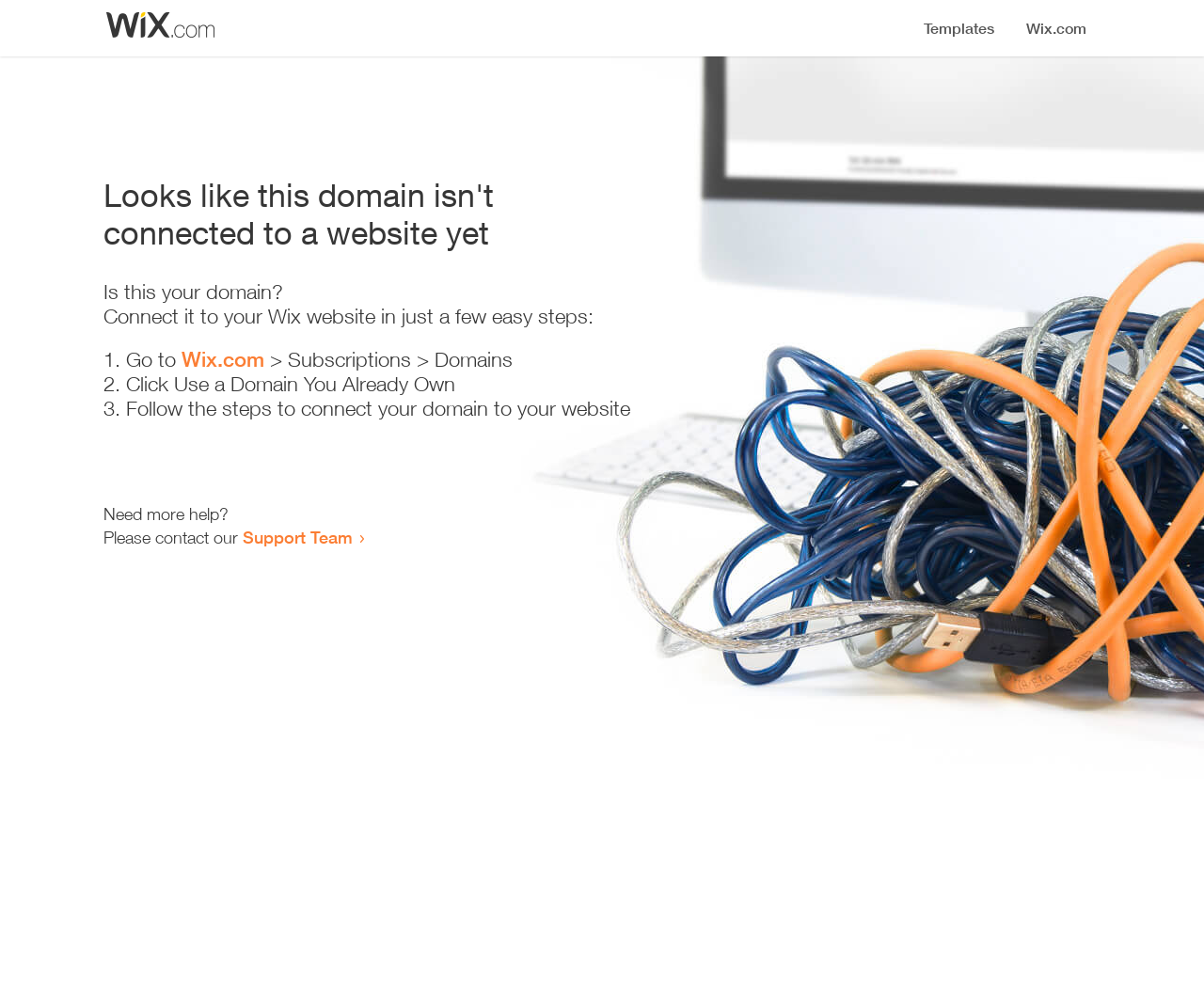Extract the primary header of the webpage and generate its text.

Looks like this domain isn't
connected to a website yet